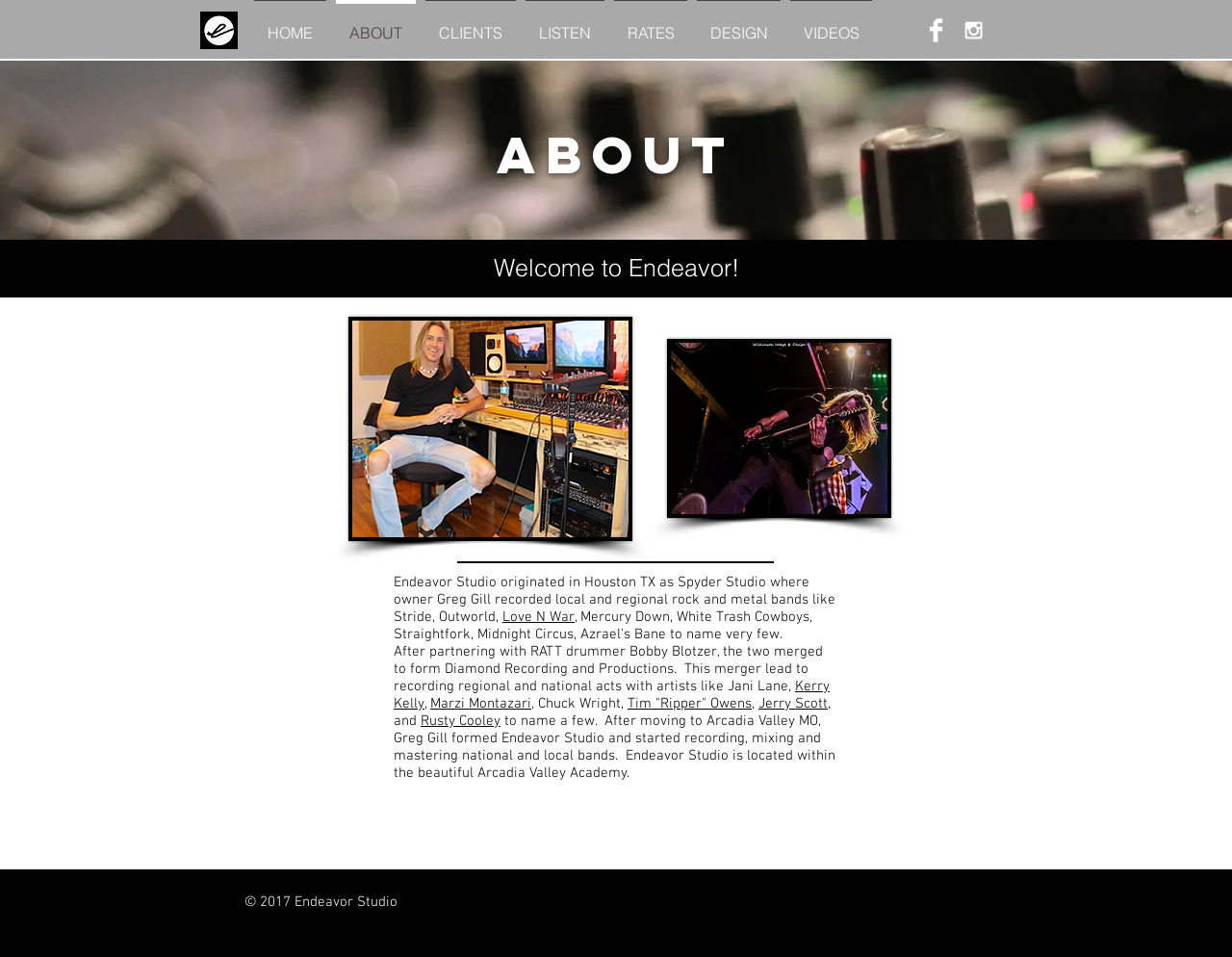What is the copyright year of Endeavor Studio?
Look at the screenshot and give a one-word or phrase answer.

2017